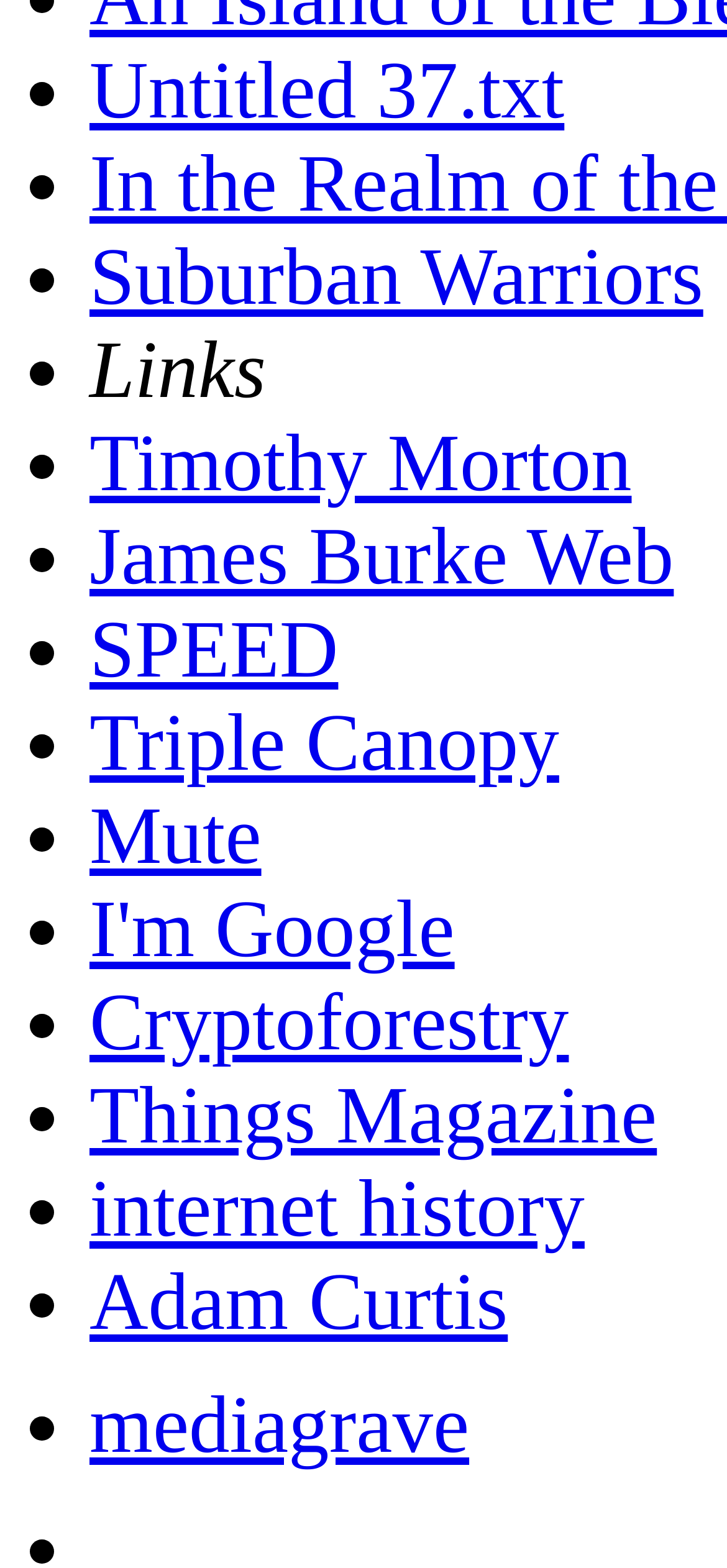Pinpoint the bounding box coordinates for the area that should be clicked to perform the following instruction: "explore mediagrave".

[0.123, 0.881, 0.645, 0.938]